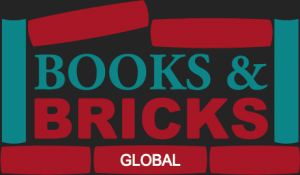Please give a succinct answer to the question in one word or phrase:
What is the color of the bricks in the background?

red